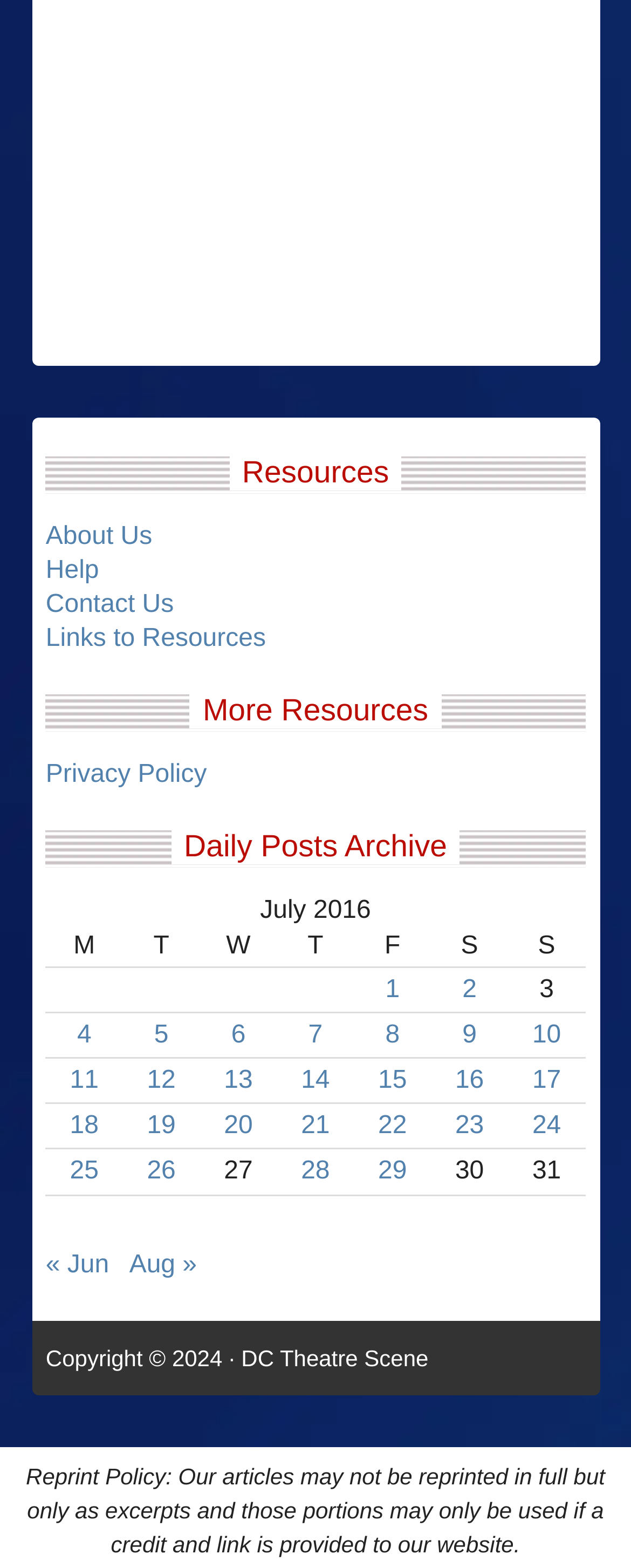Locate the UI element described by 21 and provide its bounding box coordinates. Use the format (top-left x, top-left y, bottom-right x, bottom-right y) with all values as floating point numbers between 0 and 1.

[0.477, 0.688, 0.523, 0.705]